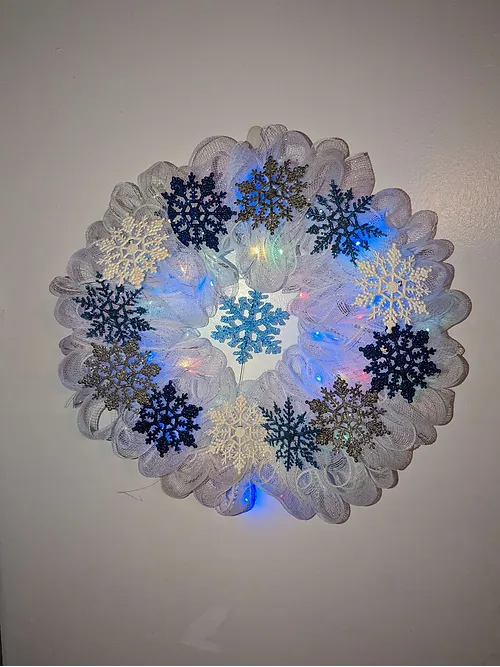What is the overall size of the wreath?
Using the image as a reference, give a one-word or short phrase answer.

14 inches